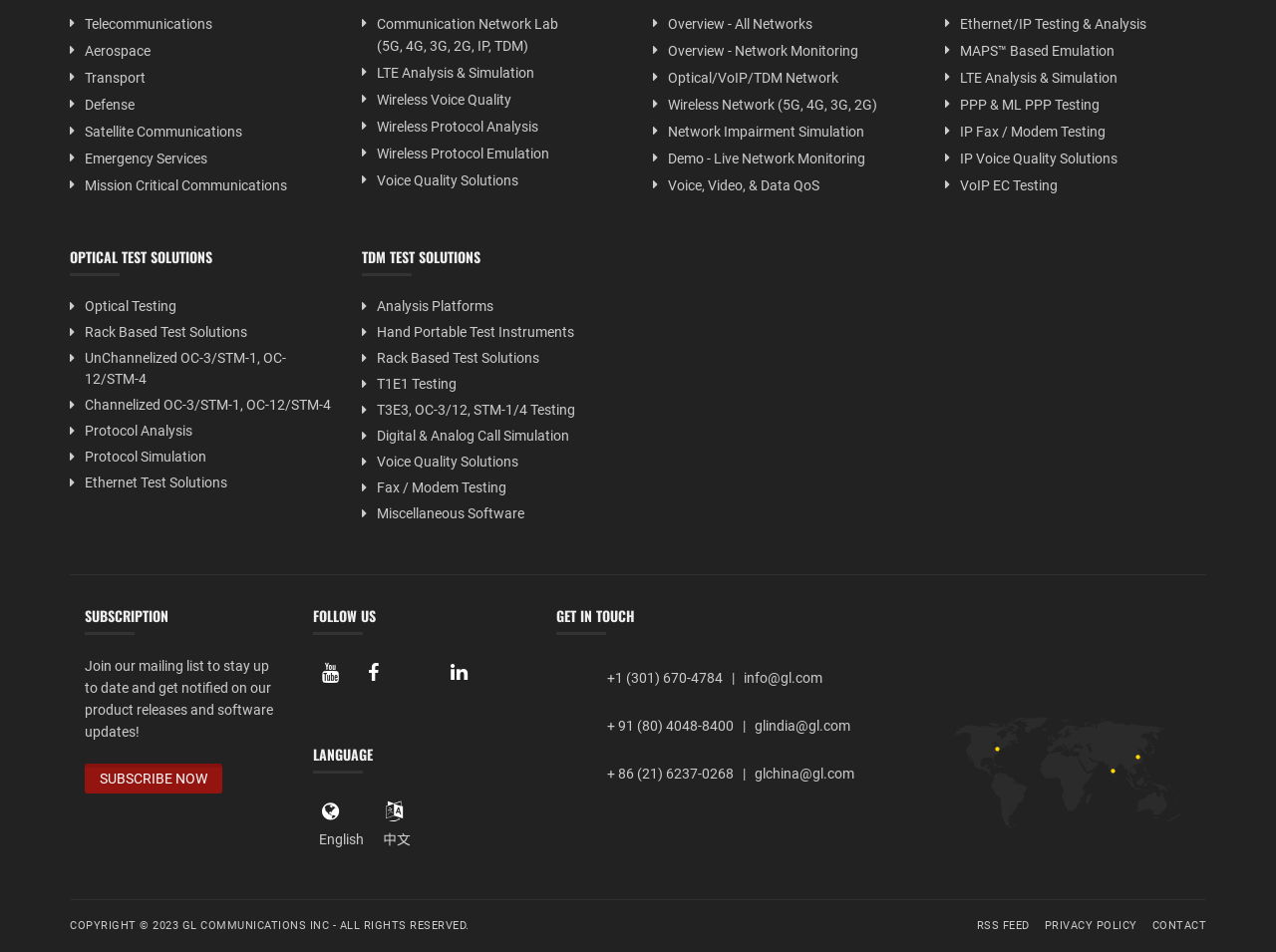What is the language option besides English?
Using the details shown in the screenshot, provide a comprehensive answer to the question.

I looked at the 'LANGUAGE' section and found two language options: 'English' and '中文'. The latter is the language option besides English.